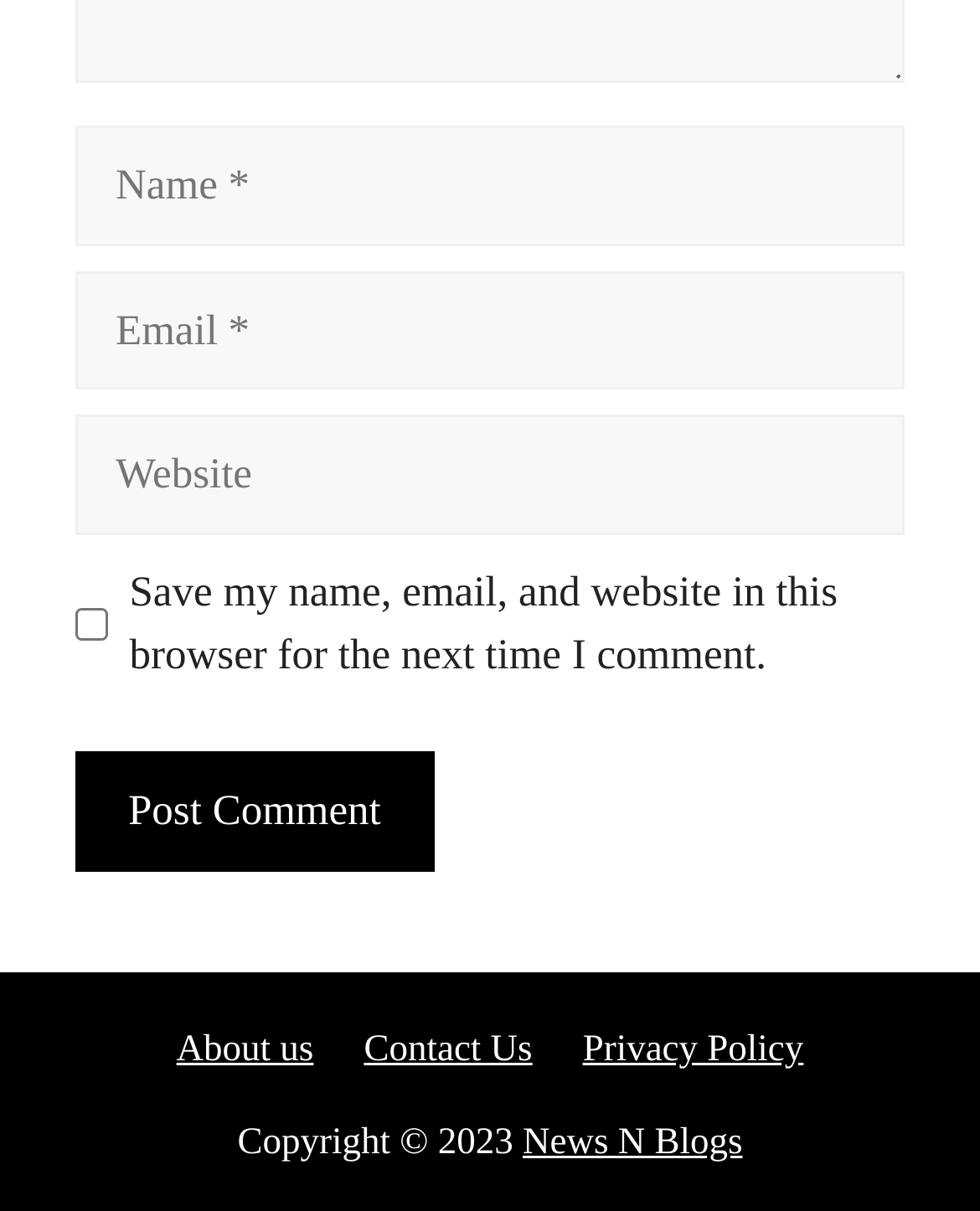Could you provide the bounding box coordinates for the portion of the screen to click to complete this instruction: "Input your email"?

[0.077, 0.223, 0.923, 0.322]